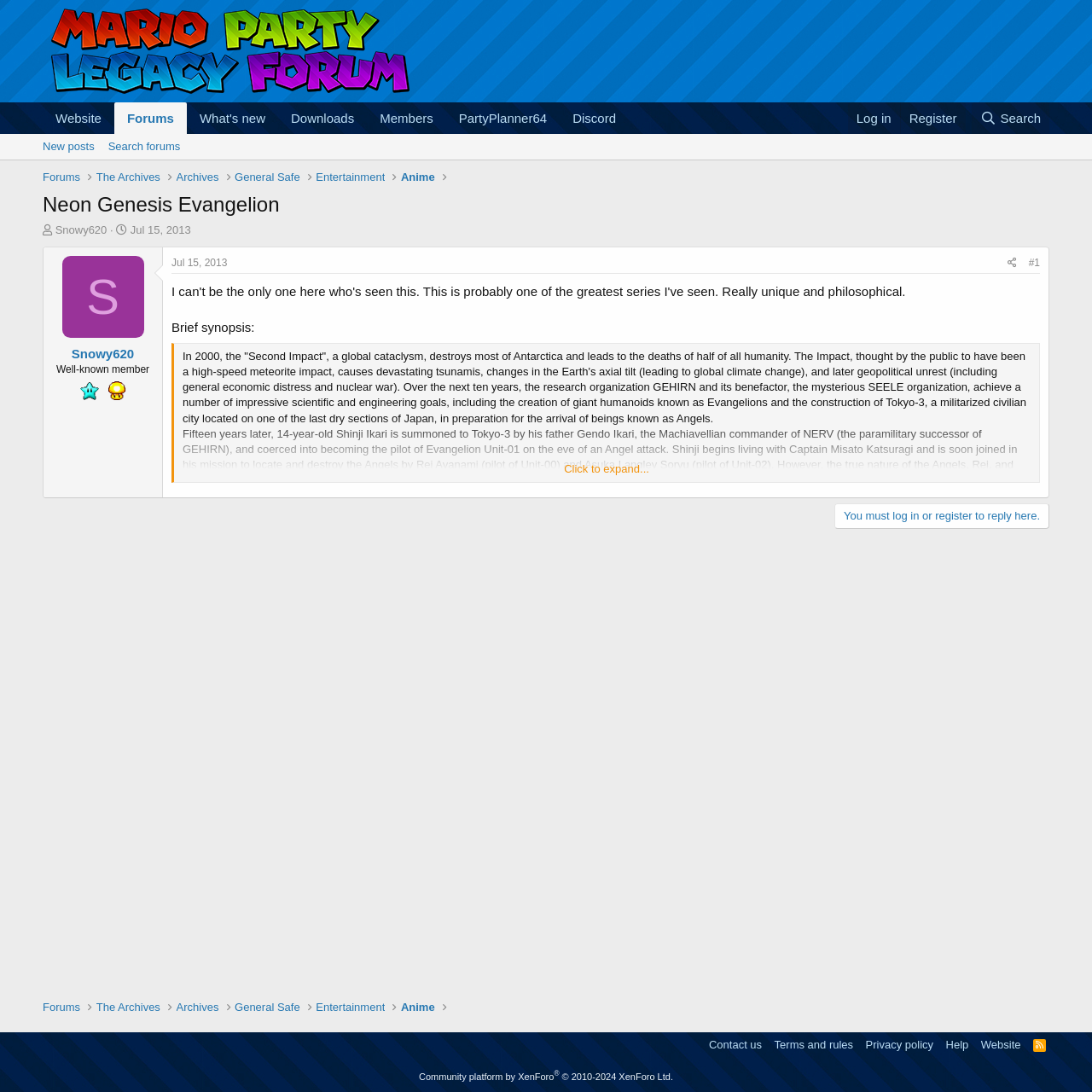Generate a comprehensive description of the webpage.

This webpage is a forum discussion thread about the anime series "Neon Genesis Evangelion" on the Mario Party Legacy Forum. At the top, there is a navigation bar with links to the website, forums, what's new, downloads, members, PartyPlanner64, Discord, log in, register, and search. Below the navigation bar, there is a heading "Neon Genesis Evangelion" followed by information about the thread starter, Snowy620, including their username, start date, and time.

The main content of the webpage is a discussion thread with a brief synopsis of the anime series. The synopsis is divided into two paragraphs, describing the story's background and the main plot. There is a button to expand the text, suggesting that there is more content available.

To the right of the thread information, there is a section with links to the user's profile, including their username, a heading indicating their status as a well-known member, and two unknown links. Below this section, there is a header with links to the post date, a share button, and a link to the first post.

At the bottom of the webpage, there are links to reply to the thread, as well as a footer with links to the forums, archives, general safe, entertainment, anime, contact us, terms and rules, privacy policy, help, website, and RSS. There is also a copyright notice indicating that the community platform is powered by XenForo.